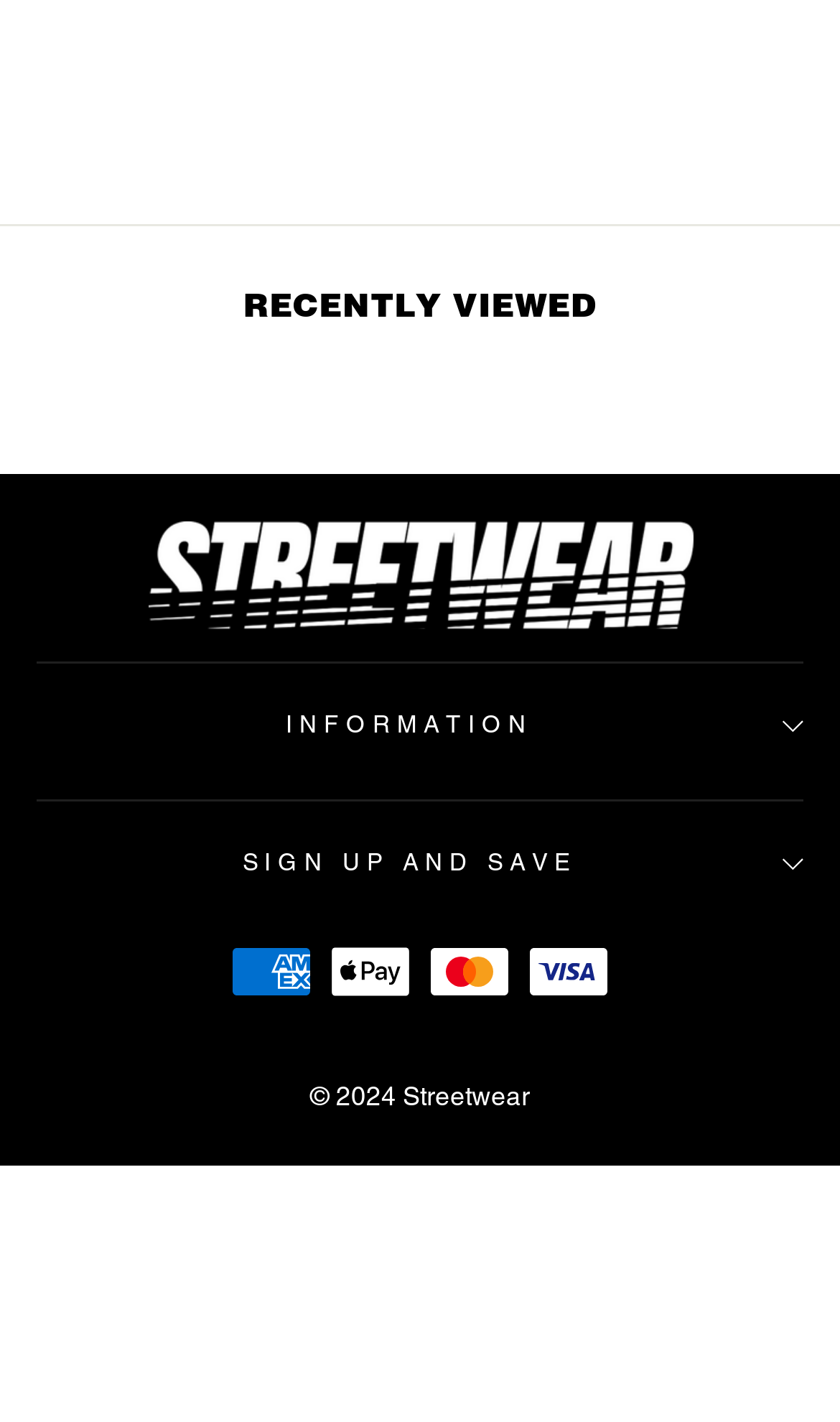What is the copyright year? Please answer the question using a single word or phrase based on the image.

2024